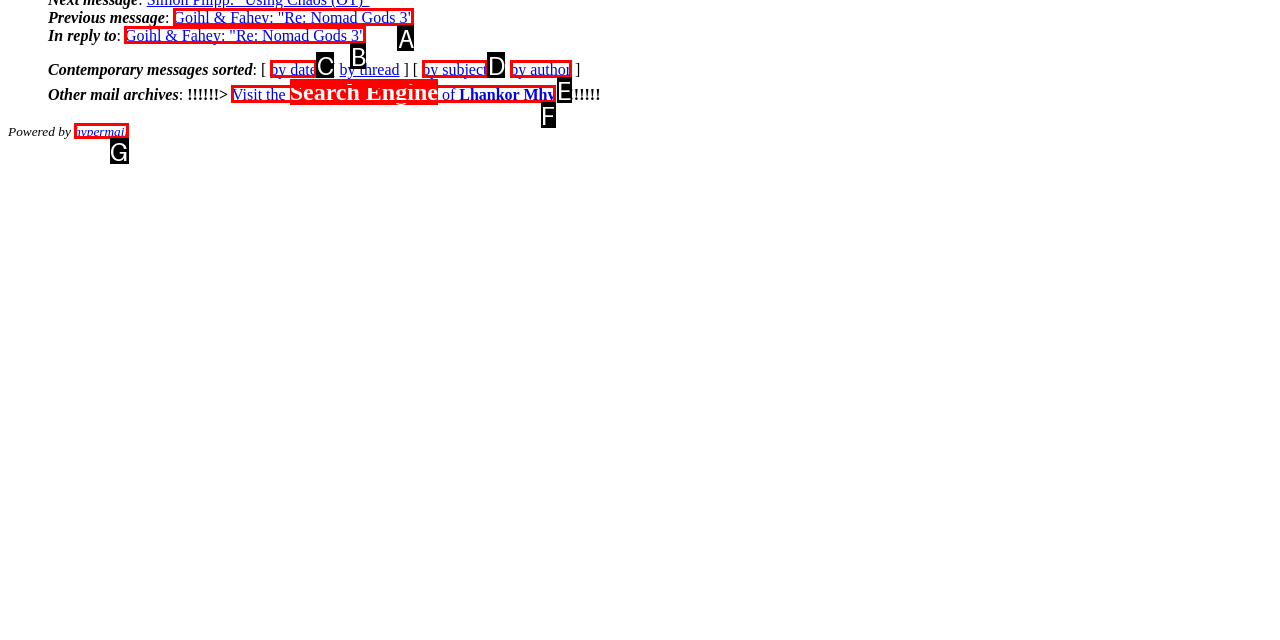Using the description: hypermail, find the best-matching HTML element. Indicate your answer with the letter of the chosen option.

G